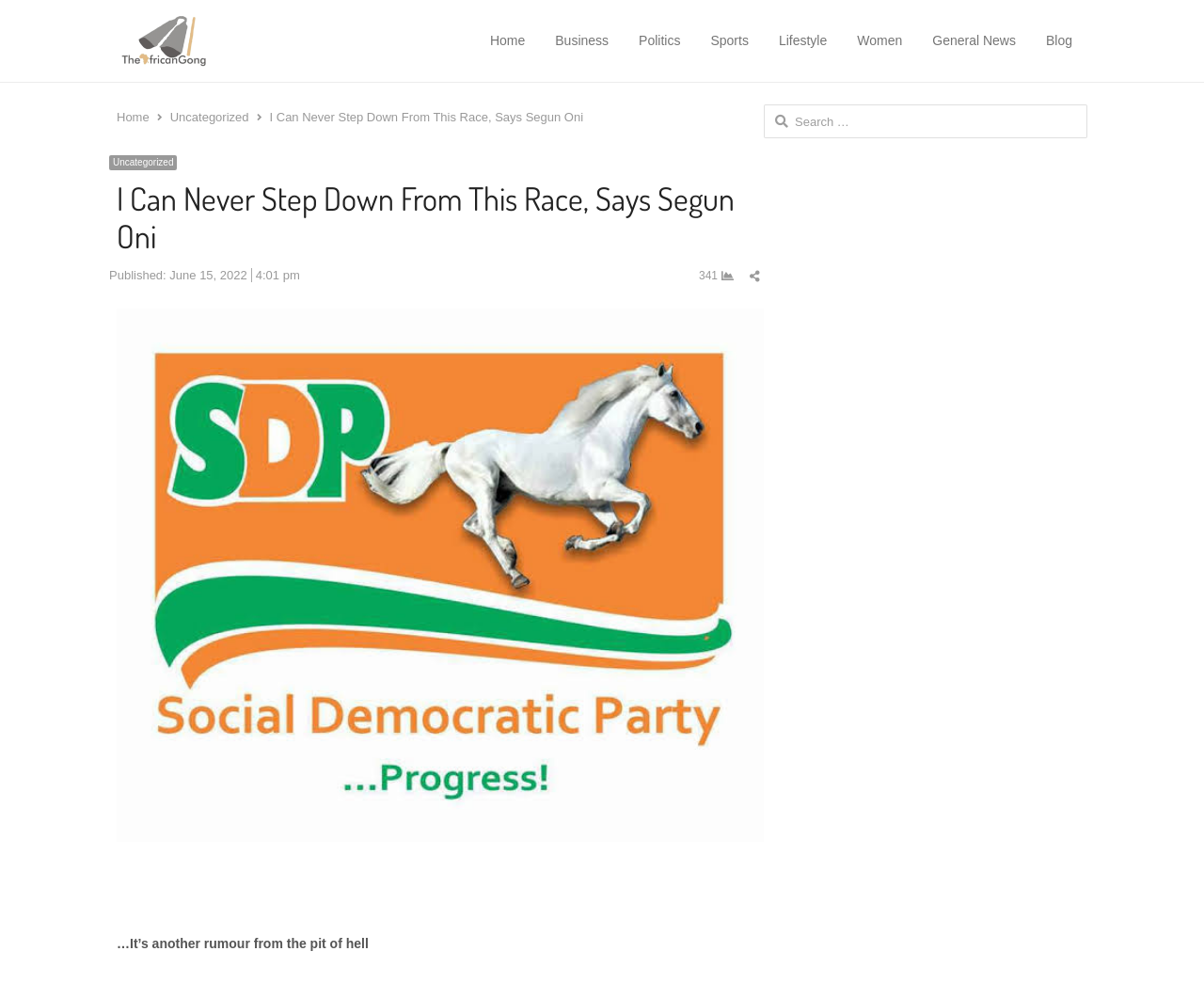When was the article published?
Give a thorough and detailed response to the question.

The publication date and time can be found by examining the metadata section below the article title, which displays the date and time as 'Published: June 15, 2022, 4:01 pm'.